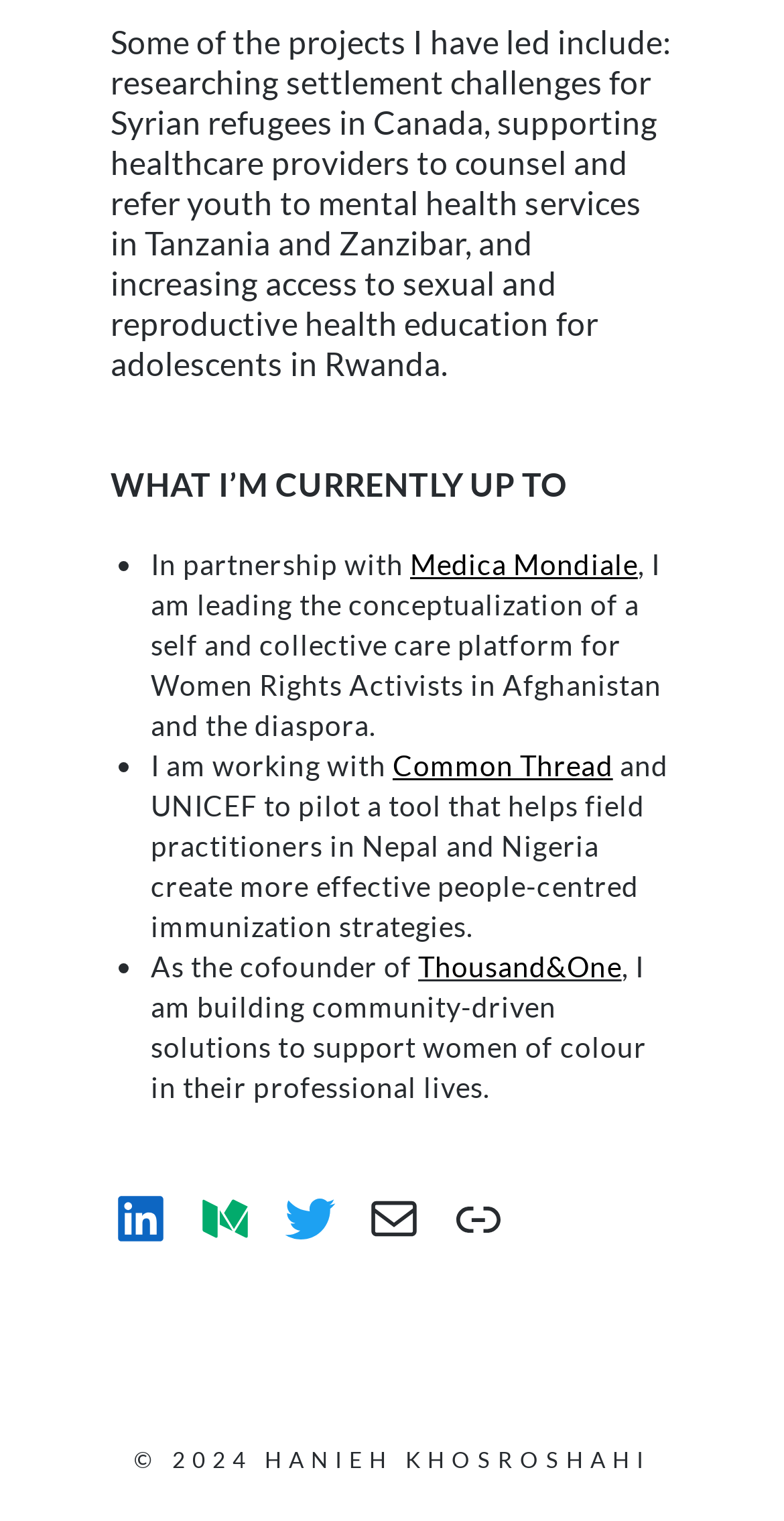Based on the visual content of the image, answer the question thoroughly: How many organizations is the author working with?

The author is working with Medica Mondiale, Common Thread, and UNICEF, as mentioned in the bullet points, and is also the cofounder of Thousand&One.